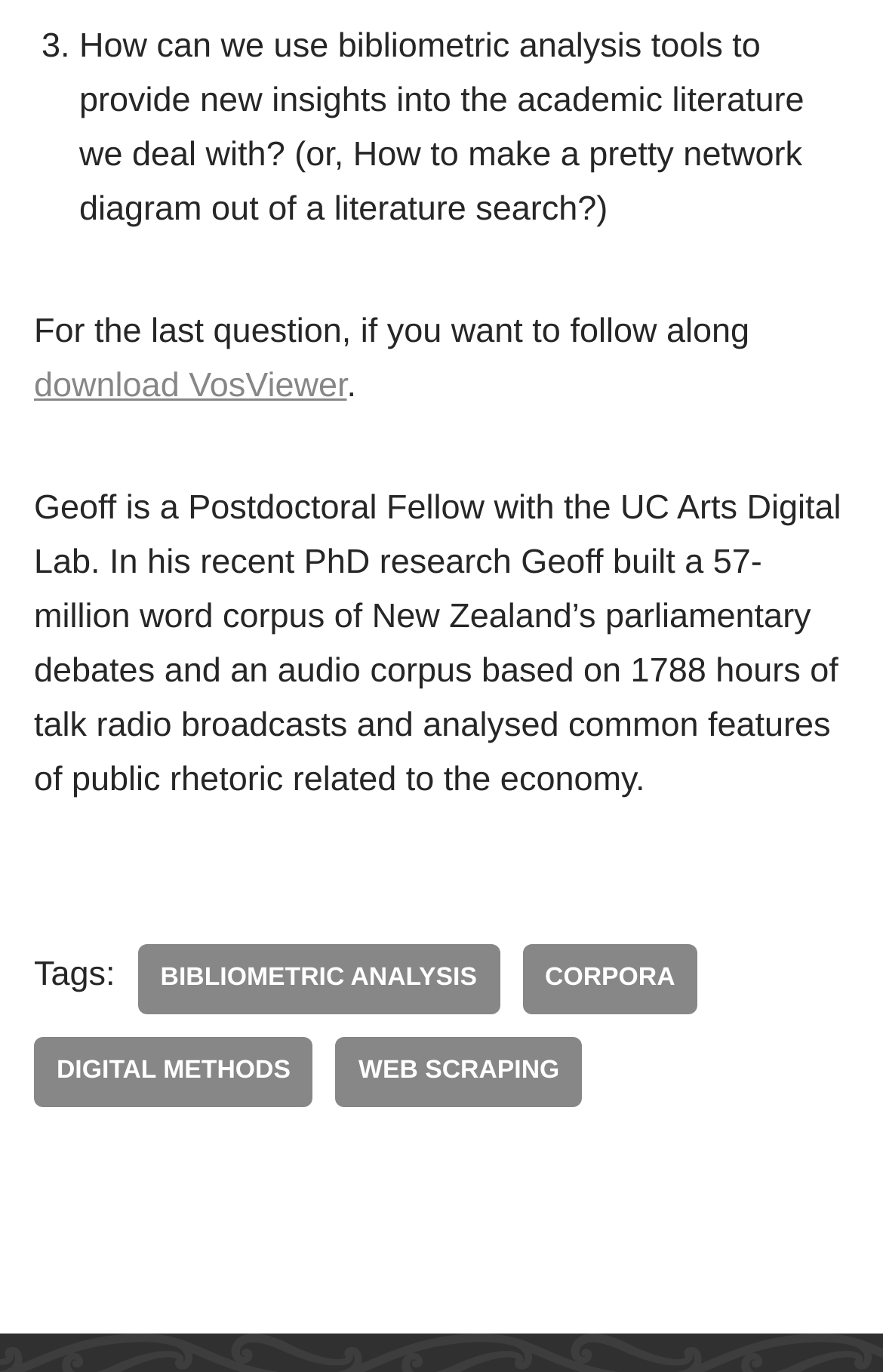What are the tags related to the article? Observe the screenshot and provide a one-word or short phrase answer.

Bibliometric analysis, Corpora, Digital methods, Web scraping